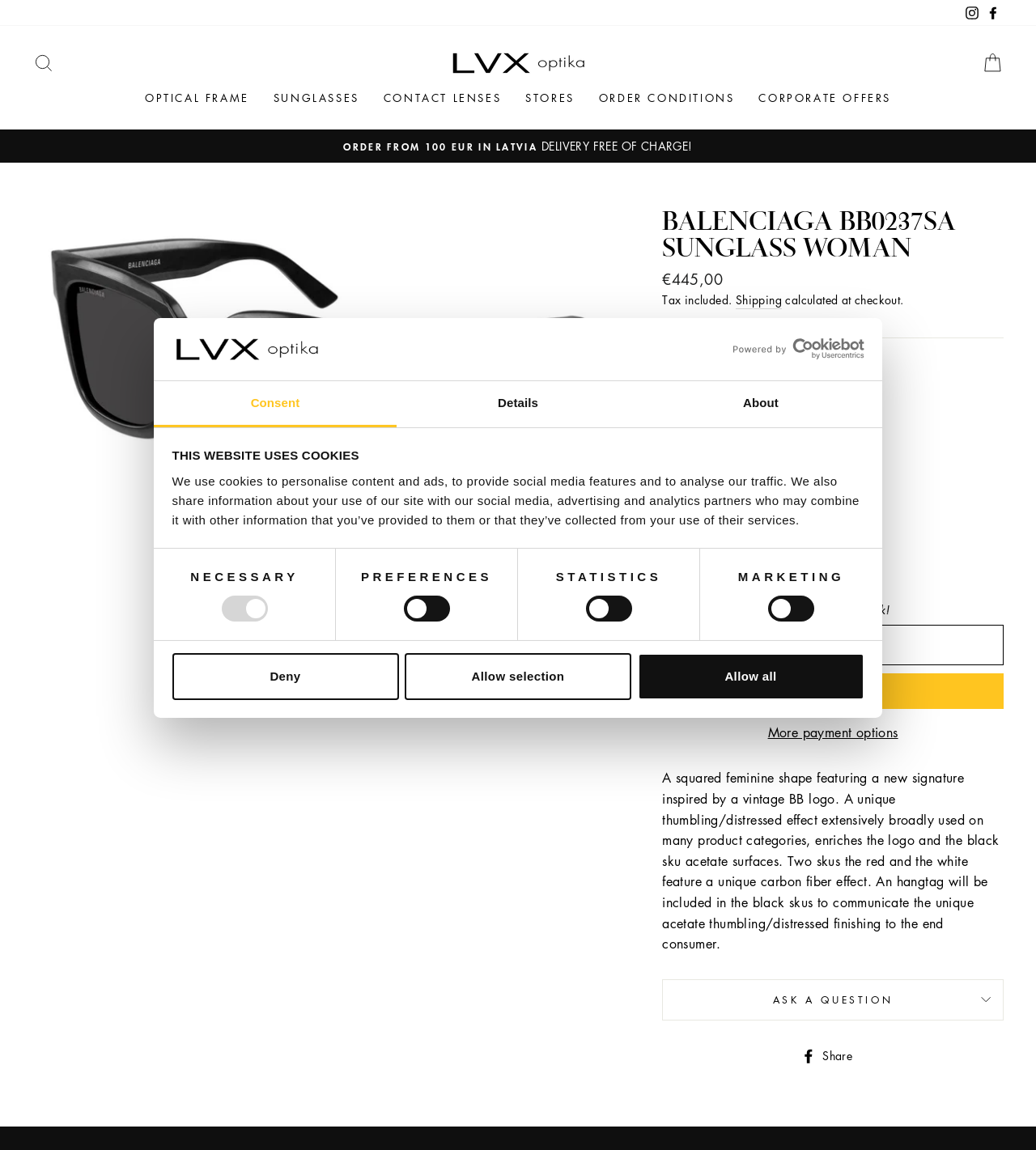Please locate the bounding box coordinates of the element that needs to be clicked to achieve the following instruction: "Search for products". The coordinates should be four float numbers between 0 and 1, i.e., [left, top, right, bottom].

[0.022, 0.04, 0.062, 0.07]